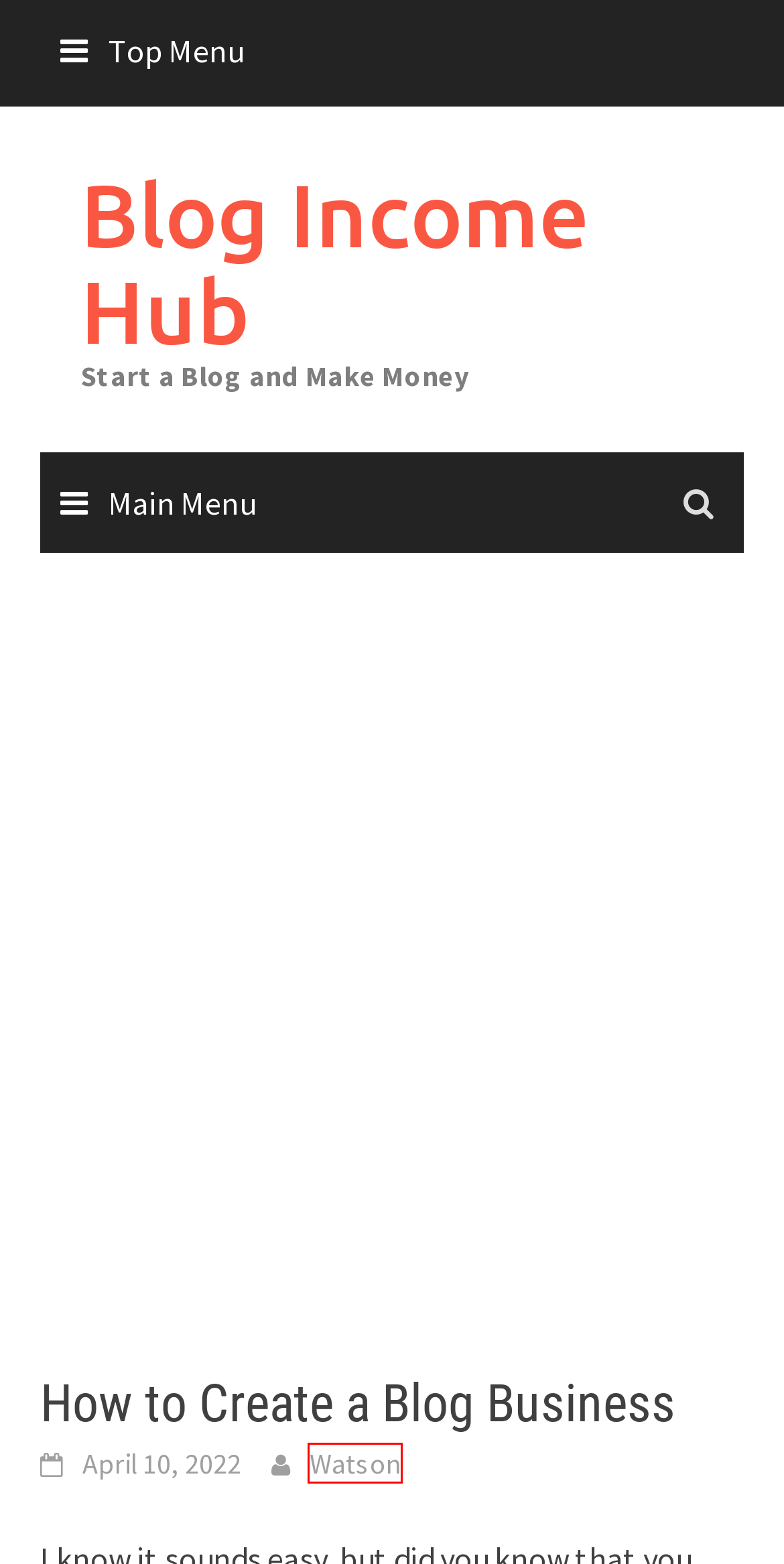Take a look at the provided webpage screenshot featuring a red bounding box around an element. Select the most appropriate webpage description for the page that loads after clicking on the element inside the red bounding box. Here are the candidates:
A. Blog Income Hub - Start a Blog and Make Money
B. Blog Tool, Publishing Platform, and CMS – WordPress.org
C. How to Start Affiliate Marketing With No Money
D. Watson, Author at Blog Income Hub
E. How Can I Learn Affiliate Marketing
F. How to Start in Affiliate Marketing
G. Which Web Hosting Is Best for Beginners
H. How to Start a Blog in Bahamas

D